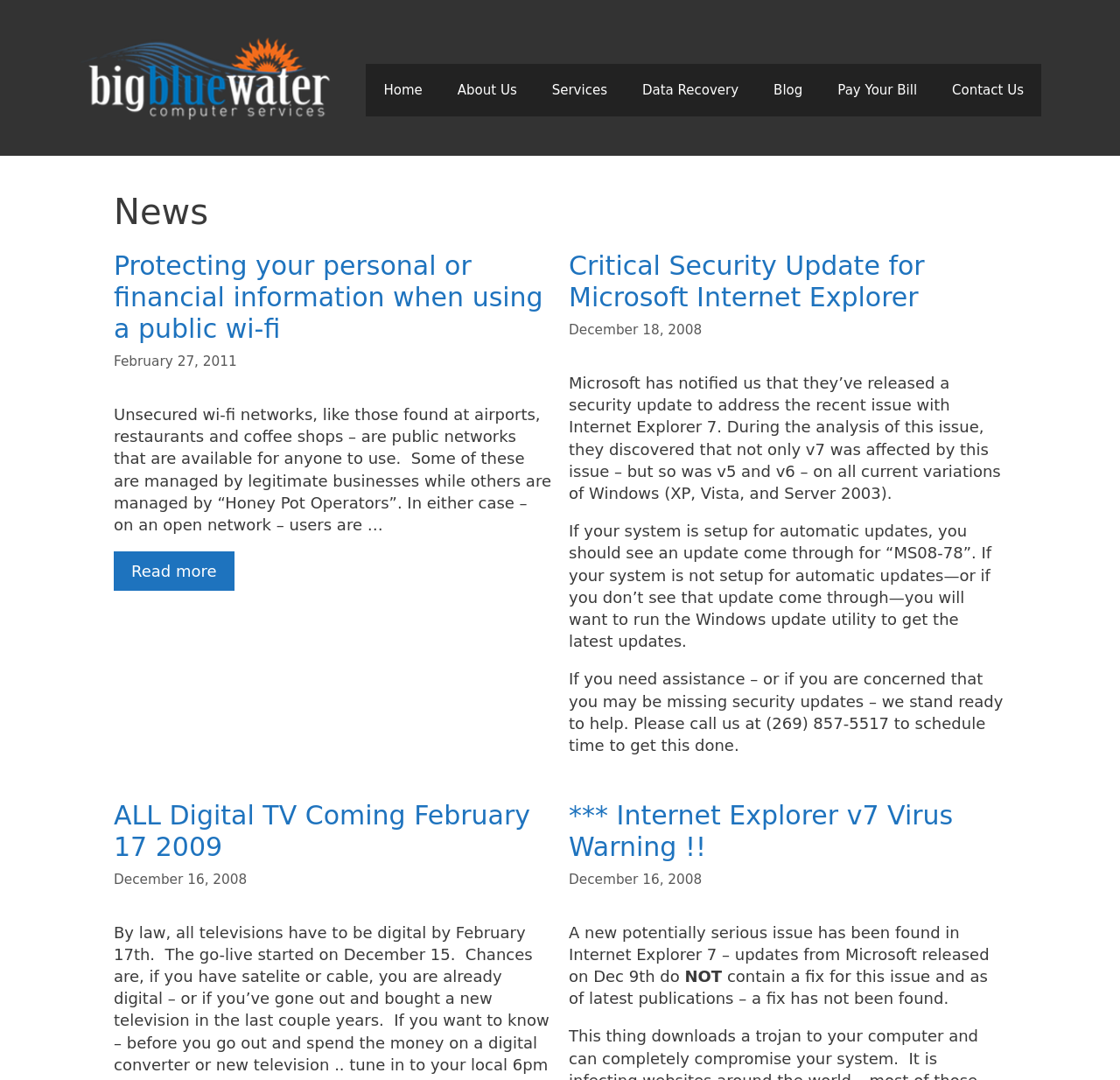Please identify the bounding box coordinates of the element's region that needs to be clicked to fulfill the following instruction: "Check out 'Old 690 Brewing'". The bounding box coordinates should consist of four float numbers between 0 and 1, i.e., [left, top, right, bottom].

None